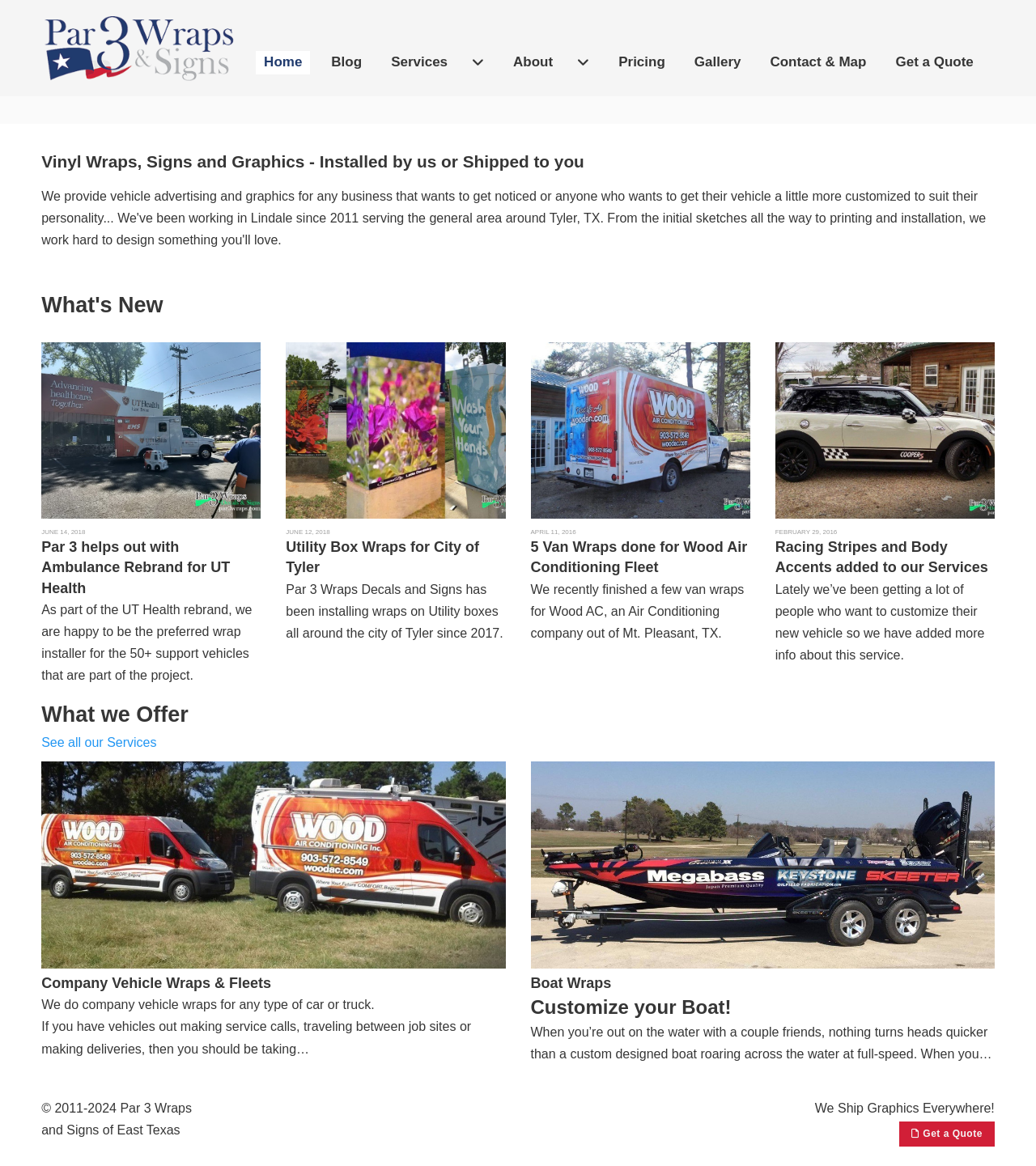How many types of vehicle wraps are mentioned?
Using the details shown in the screenshot, provide a comprehensive answer to the question.

I found three types of vehicle wraps mentioned on the webpage: company vehicle wraps, boat wraps, and van wraps. These are mentioned in the 'What we Offer' section and in the individual links under it.